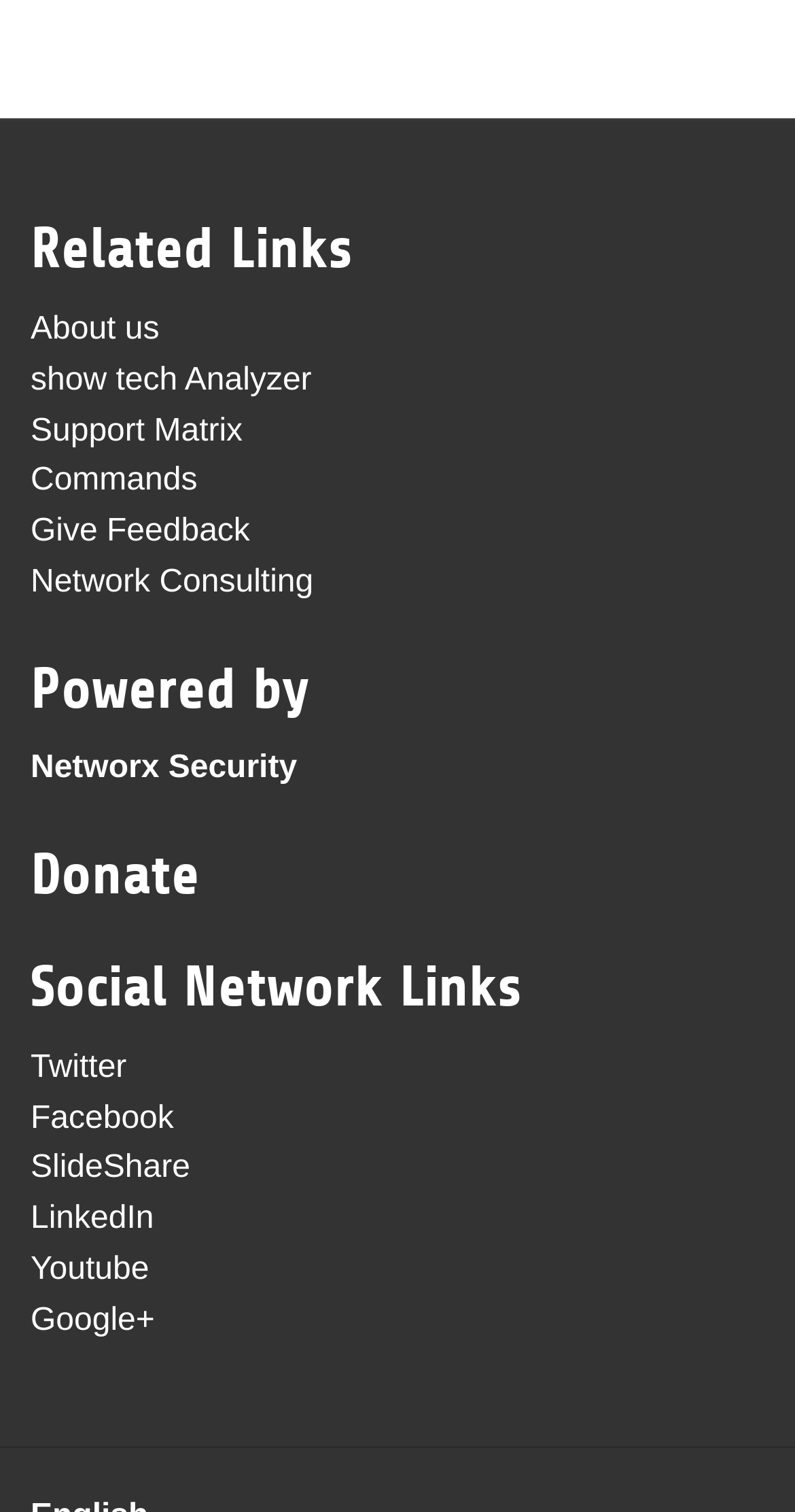How many social network links are available?
Carefully analyze the image and provide a thorough answer to the question.

I counted the number of links under the 'Social Network Links' heading, which are Twitter, Facebook, SlideShare, LinkedIn, Youtube, and Google+. There are 6 links in total.